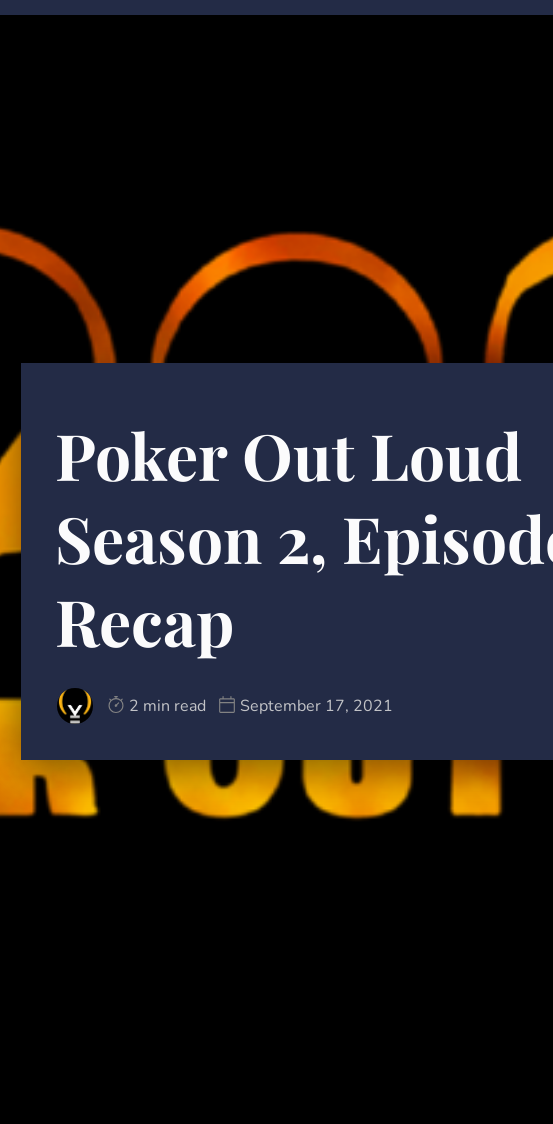Formulate a detailed description of the image content.

The image serves as a header for the recap of "Poker Out Loud Season 2, Episode 1." It features bold white text on a dark background, prominently displaying the title of the recap. Above the title, there is a small icon representing time alongside the text "2 min read," indicating the estimated duration for reading the recap. The date "September 17, 2021" is also included, providing context for when the recap was published. In the background, a stylish orange design adds visual interest, enhancing the overall aesthetics of the blog entry.